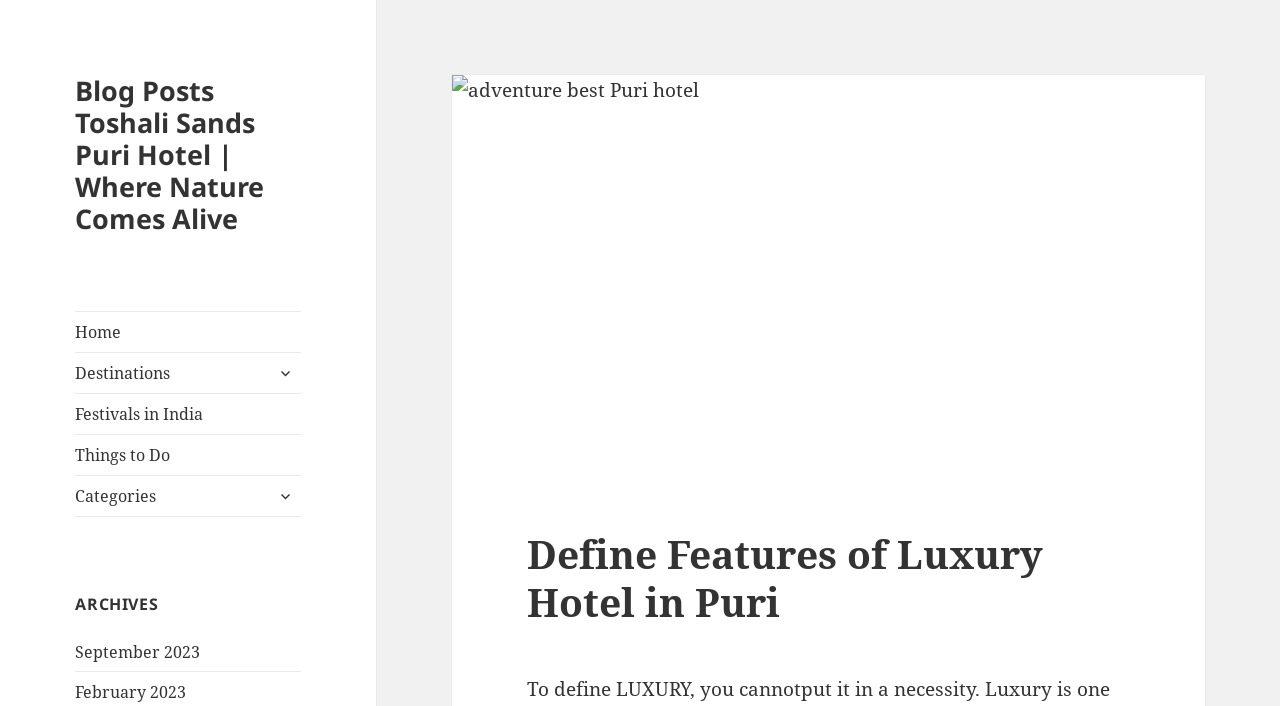Kindly determine the bounding box coordinates for the clickable area to achieve the given instruction: "go to home page".

[0.059, 0.441, 0.235, 0.498]